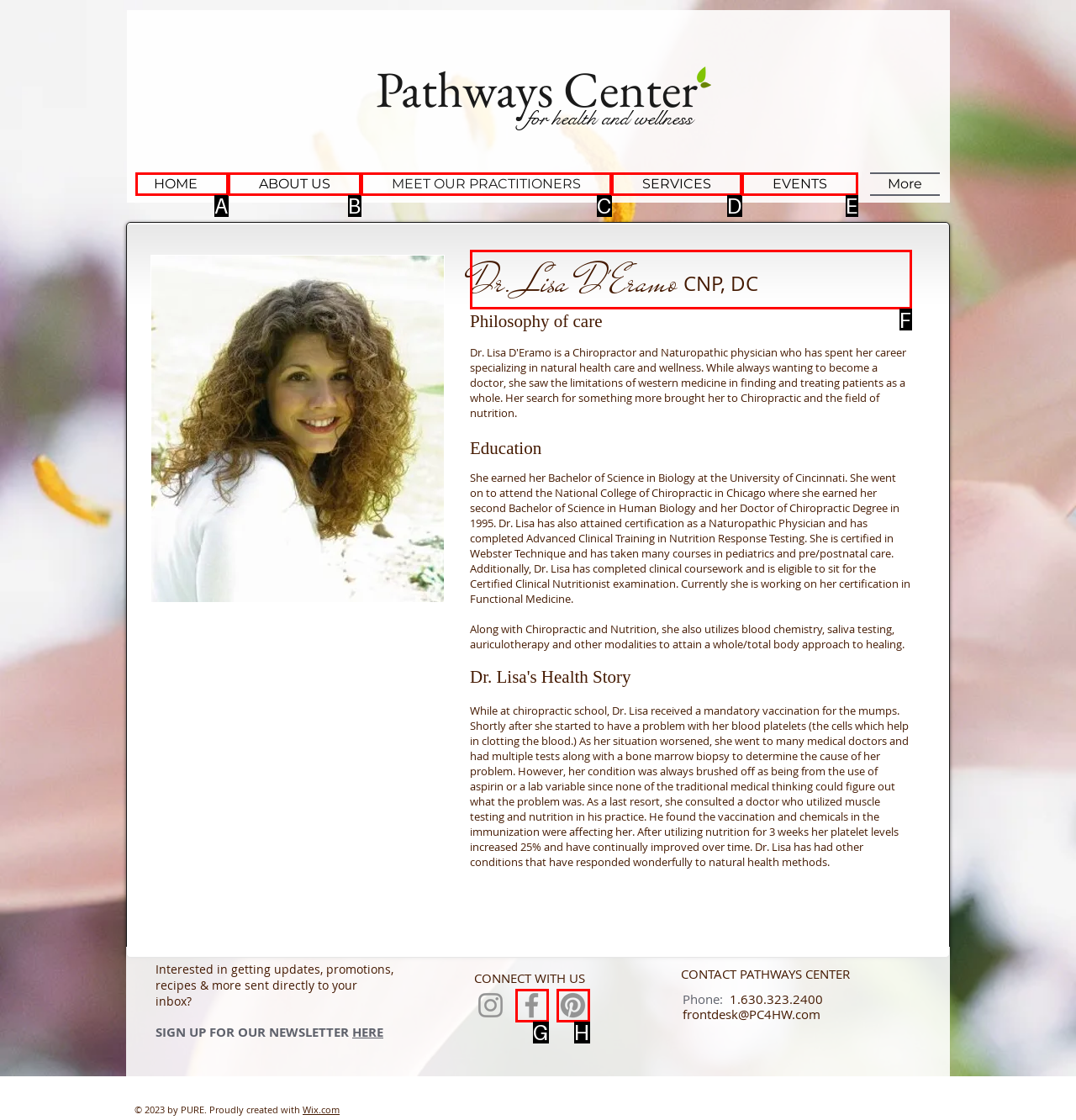Determine which HTML element to click to execute the following task: View Dr. Lisa D'Eramo's profile Answer with the letter of the selected option.

F